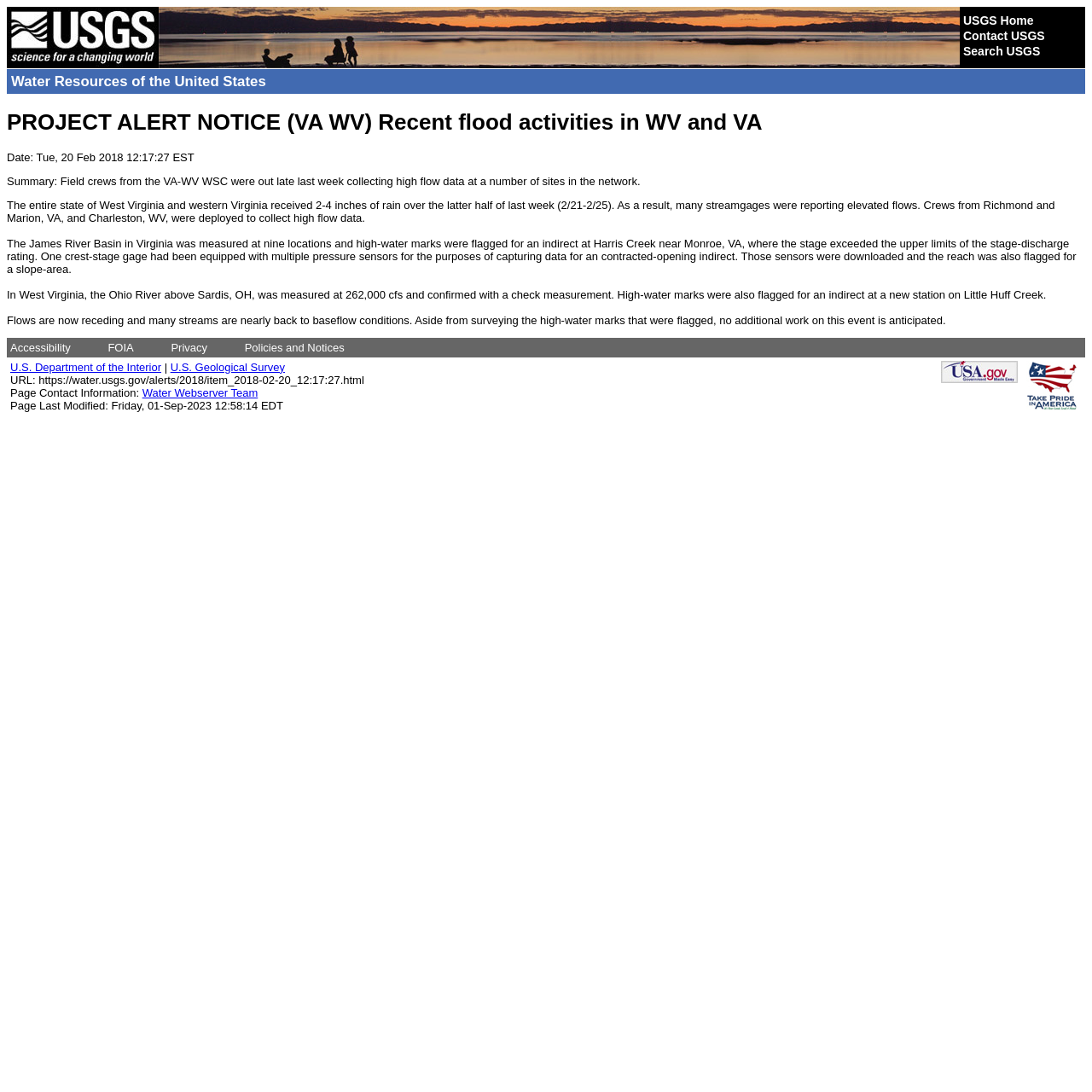Generate a thorough caption detailing the webpage content.

The webpage is about a project alert notice from the US Geological Survey (USGS) Hydrology Press Releases. At the top left corner, there is a link to the USGS homepage with an accompanying image. On the top right corner, there are links to USGS Home, Contact USGS, and Search USGS.

Below the top navigation bar, there is a heading that reads "PROJECT ALERT NOTICE (VA WV) Recent flood activities in WV and VA". This is followed by a series of static text elements that provide information about the project alert, including the date, summary, and details about the flood activities in West Virginia and Virginia.

The text elements are arranged in a vertical column, with each element positioned below the previous one. The text describes the activities of field crews from the VA-WV WSC, including the collection of high flow data at various sites, and the measurement of streamgages in the James River Basin in Virginia and the Ohio River above Sardis, OH.

At the bottom of the page, there are several links to additional resources, including Accessibility, FOIA, Privacy, and Policies and Notices. There are also images of the Take Pride in America logo and the USA.gov logo. Additionally, there are links to the U.S. Department of the Interior and the U.S. Geological Survey, as well as a URL to the webpage and contact information for the Water Webserver Team. The page last modified date is also displayed at the bottom of the page.